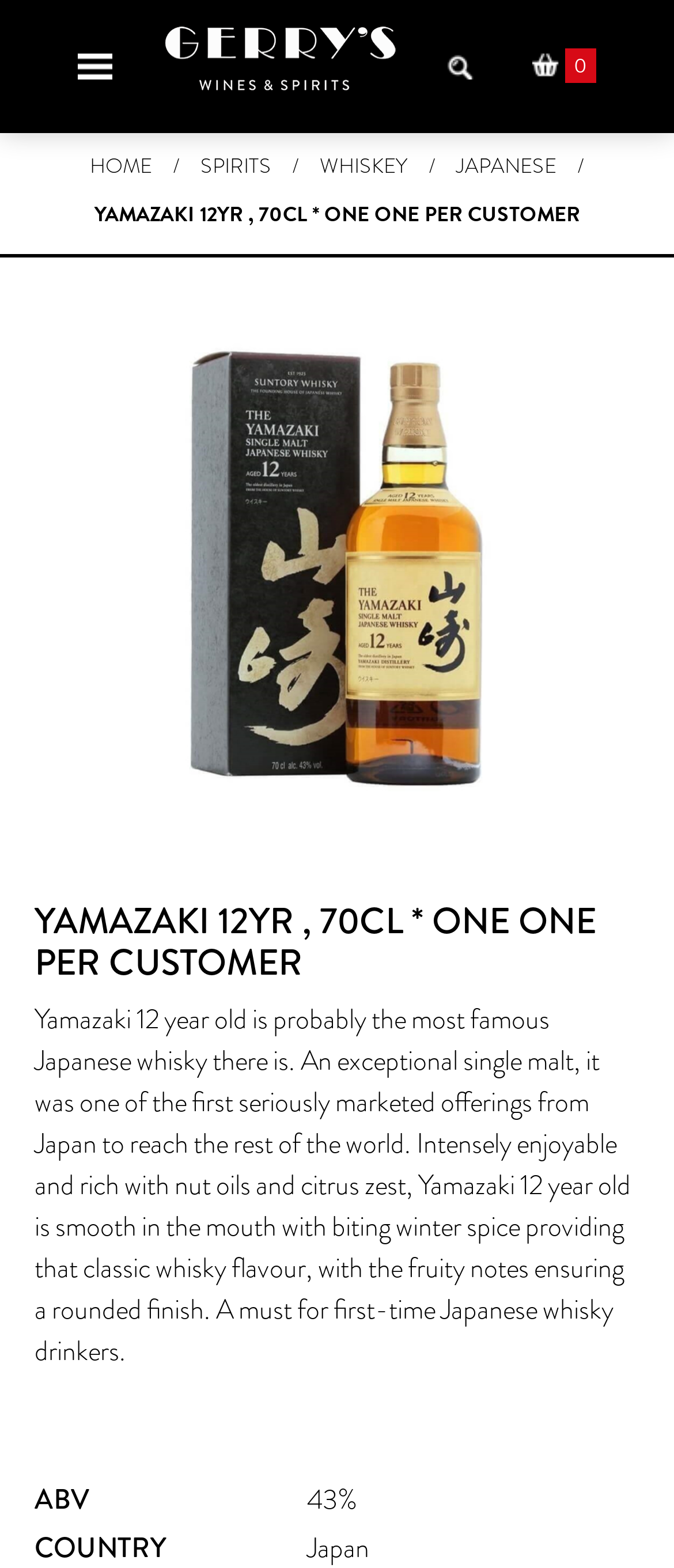What is the flavor profile of the whisky?
Examine the screenshot and reply with a single word or phrase.

Nut oils and citrus zest